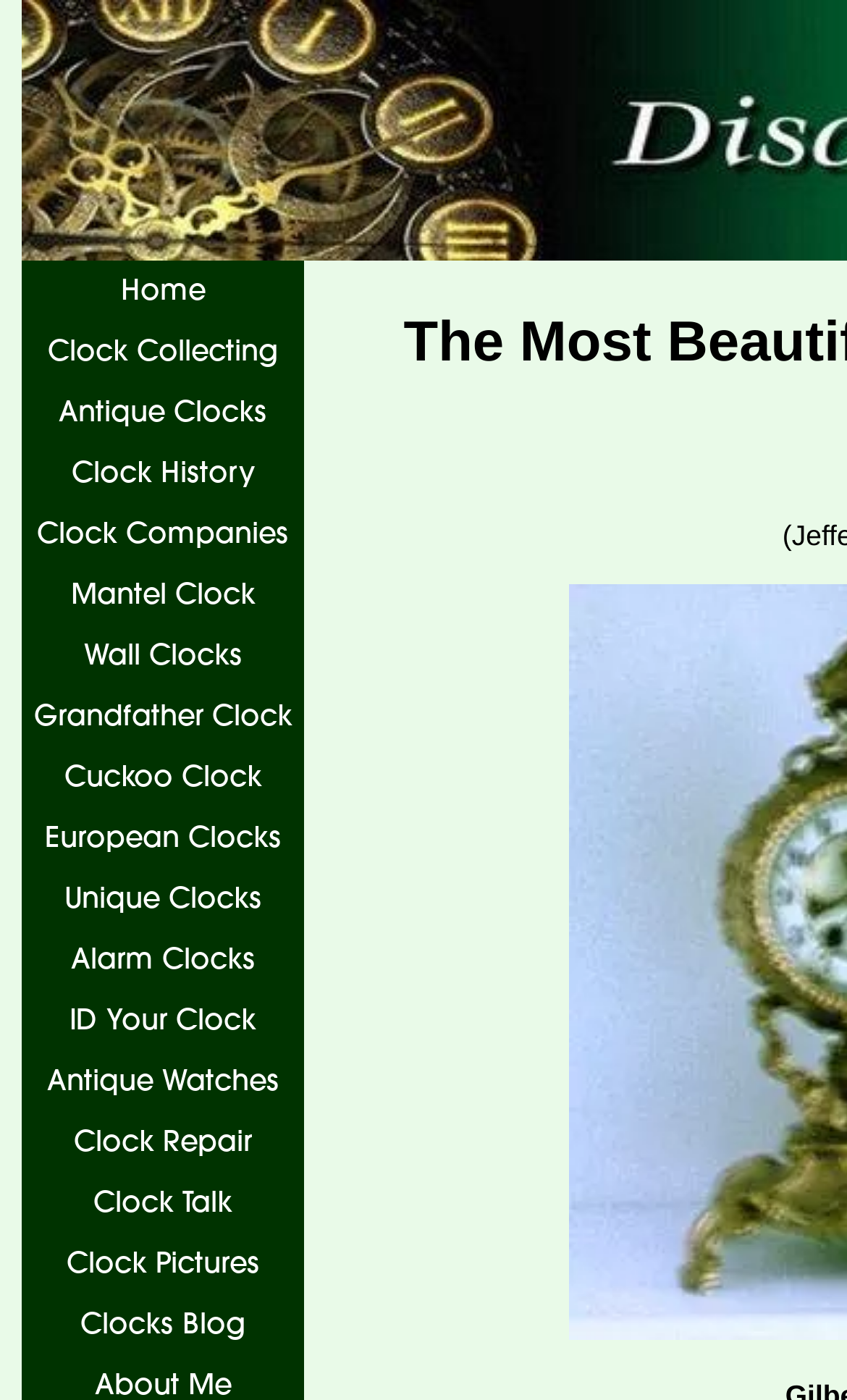How many links are on the webpage?
Based on the visual, give a brief answer using one word or a short phrase.

31